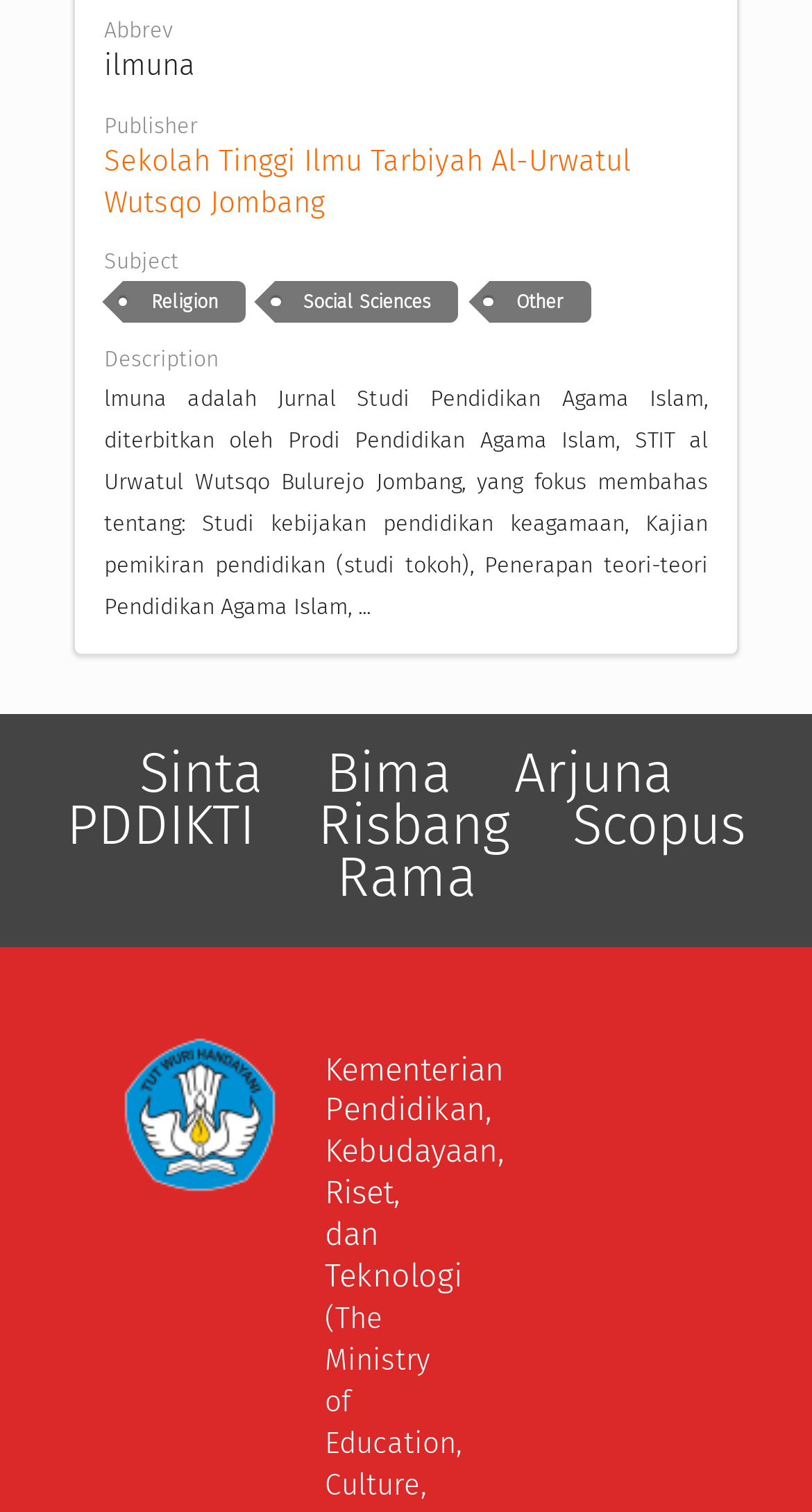Please give a succinct answer using a single word or phrase:
What is the name of the journal?

ilmuna